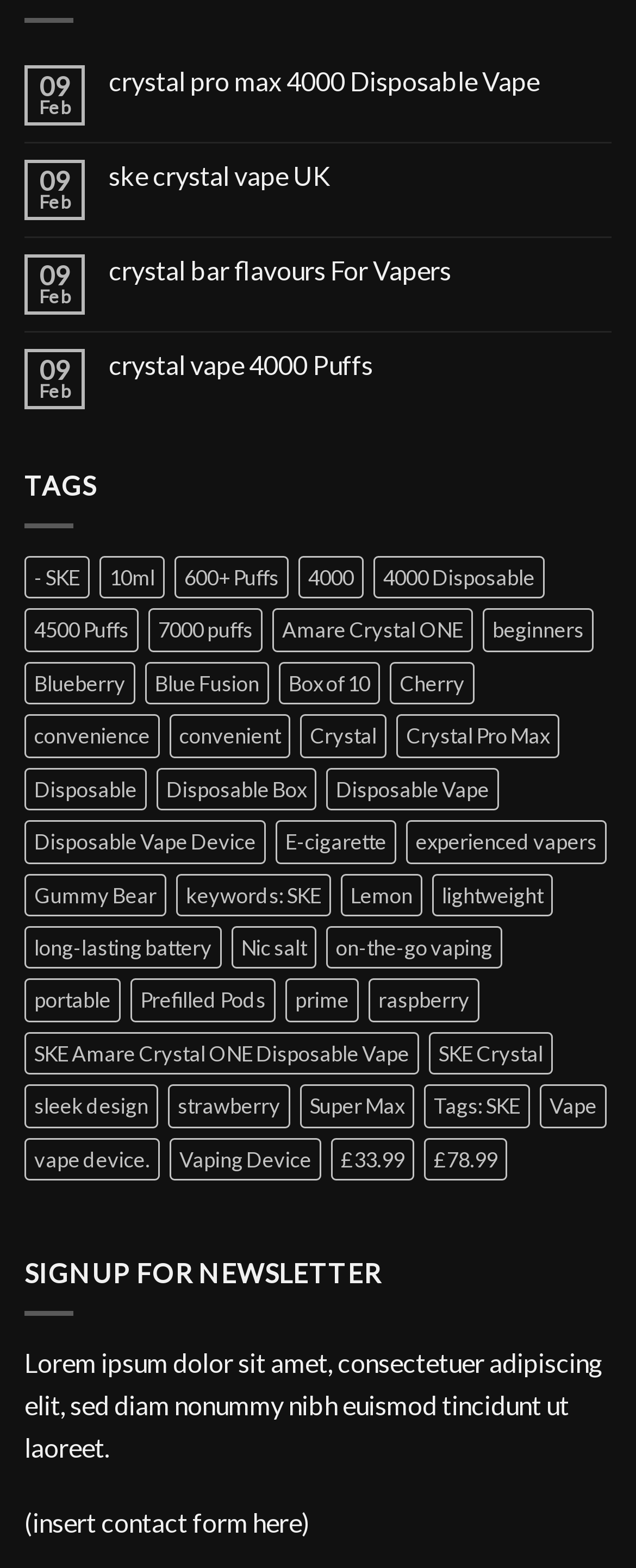Please determine the bounding box coordinates of the element to click in order to execute the following instruction: "Click on 'TAGS'". The coordinates should be four float numbers between 0 and 1, specified as [left, top, right, bottom].

[0.038, 0.299, 0.152, 0.319]